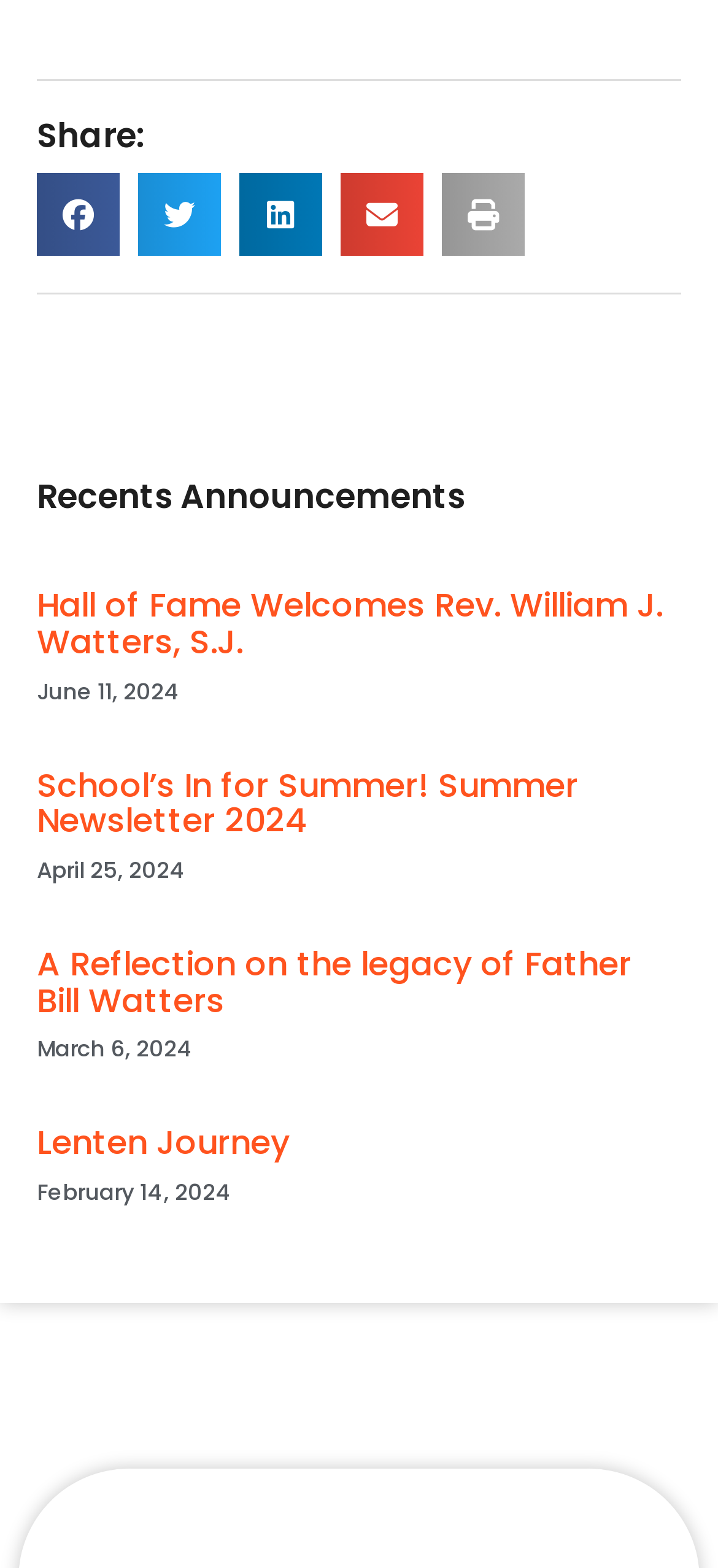What is the date of the second announcement?
Please give a detailed and elaborate answer to the question.

The second announcement on the webpage has a date of 'April 25, 2024' which is a static text element.